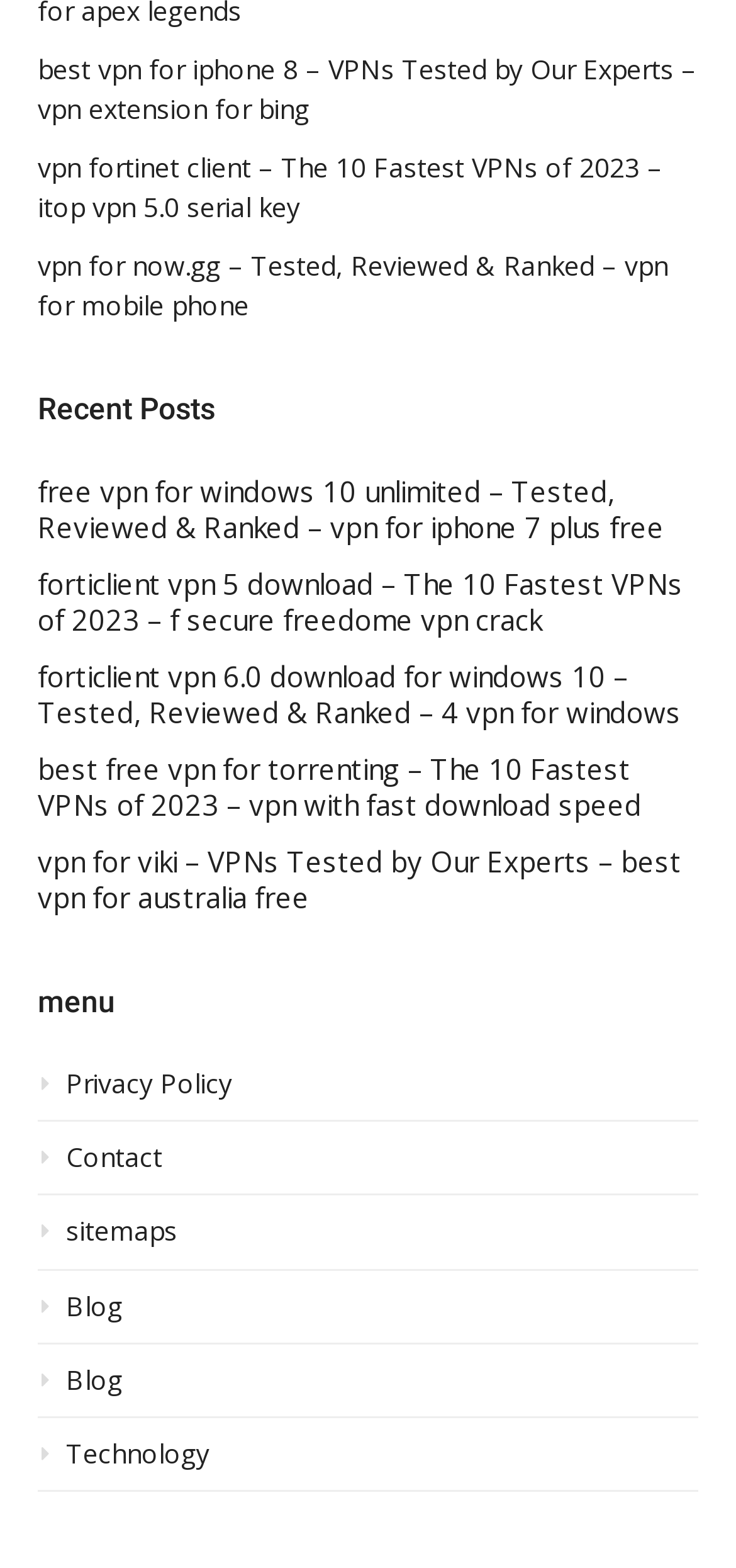What is the first link on the webpage?
Refer to the image and provide a thorough answer to the question.

I looked at the top of the webpage and found the first link, which is 'best vpn for iphone 8 – VPNs Tested by Our Experts – vpn extension for bing'.